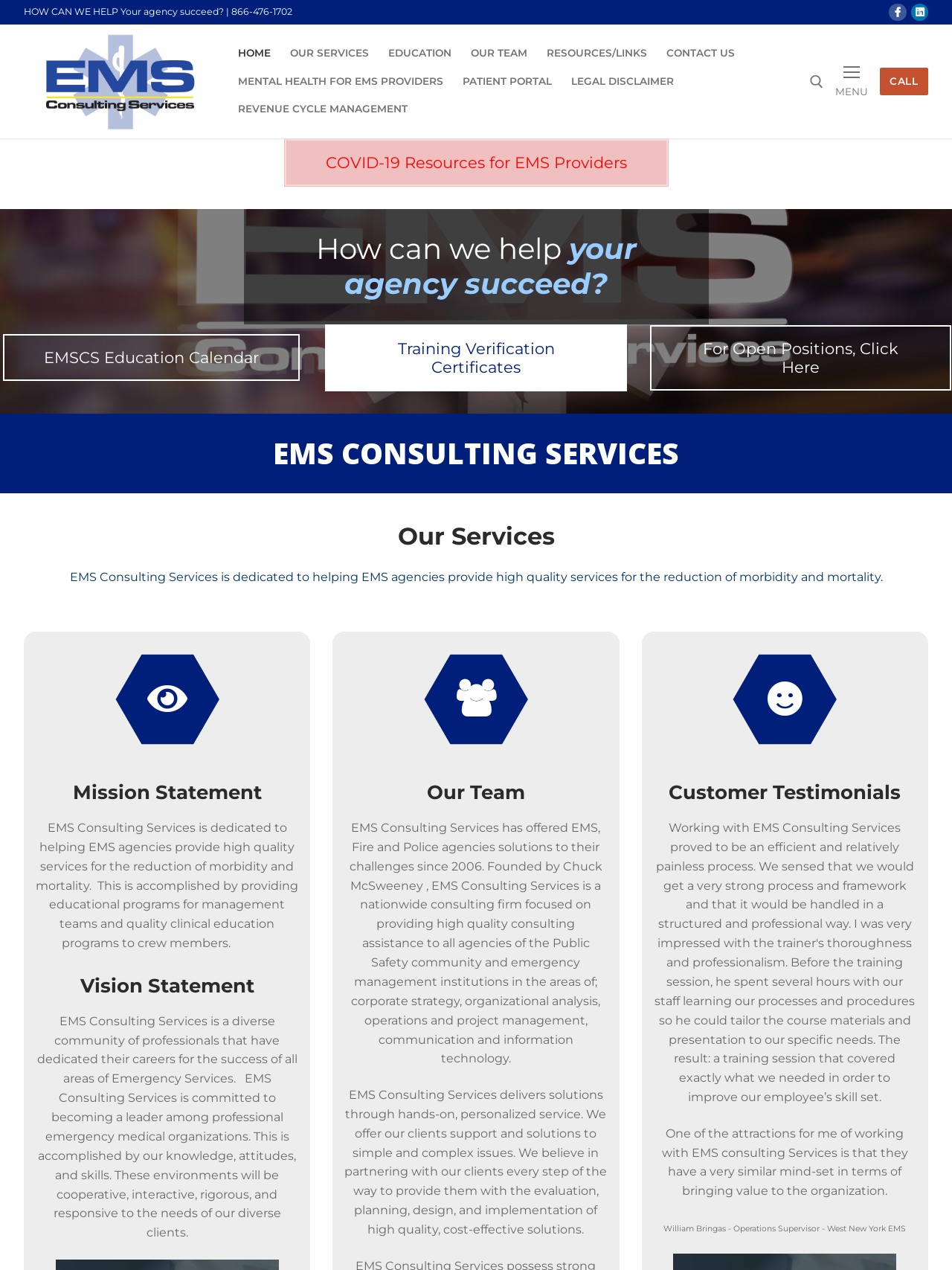Locate the bounding box coordinates of the clickable area needed to fulfill the instruction: "Search for something".

[0.657, 0.101, 0.876, 0.148]